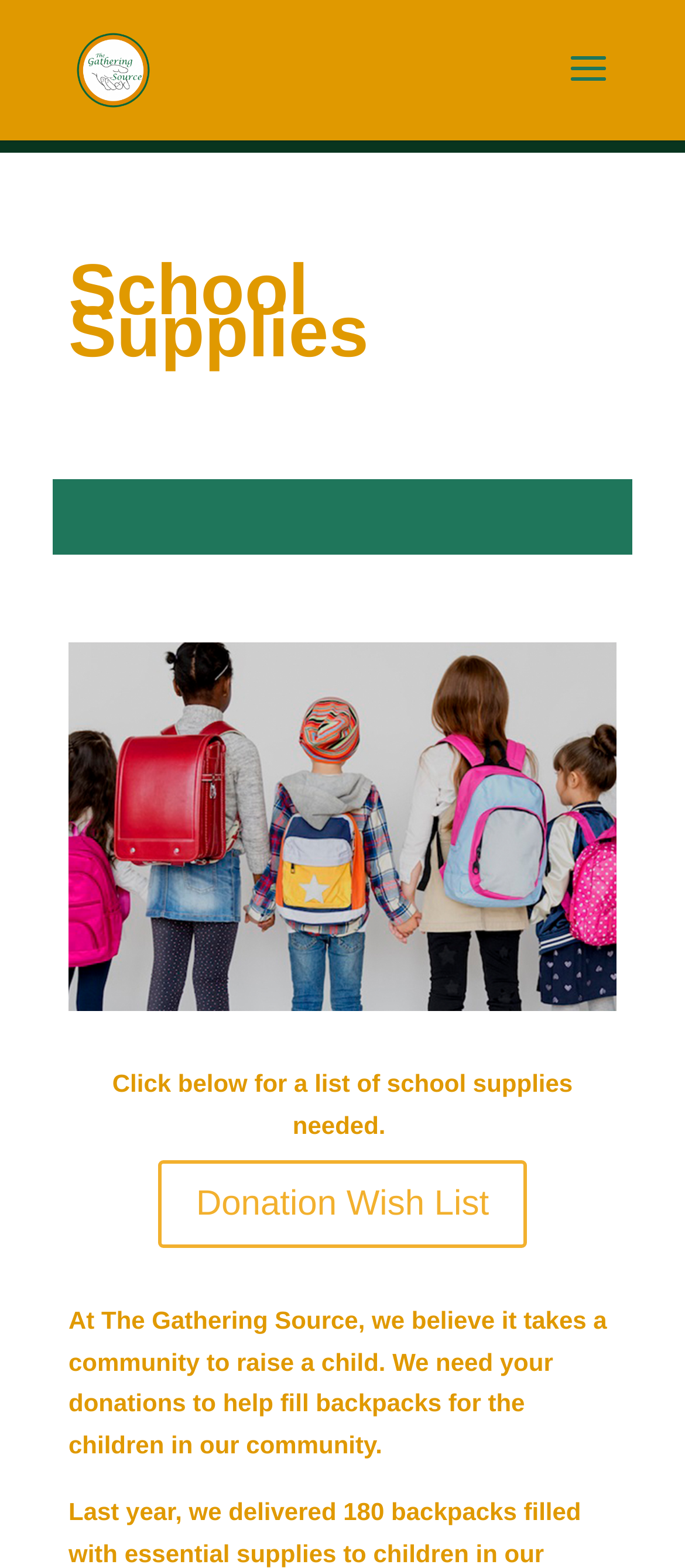Explain the webpage's design and content in an elaborate manner.

The webpage is about school supplies, specifically highlighting the needs of a community-based organization called The Gathering Source. At the top, there is a logo of The Gathering Source, accompanied by a link with the same name. Below the logo, the title "School Supplies" is prominently displayed. 

To the right of the title, there is a large image showcasing school supplies for backpacks, taking up a significant portion of the page. 

Below the image, a brief instruction is provided, asking users to click for a list of necessary school supplies. 

Adjacent to the instruction, a link to the "Donation Wish List 5" is placed. 

At the bottom of the page, a paragraph explains the mission of The Gathering Source, emphasizing the importance of community donations to support local children.